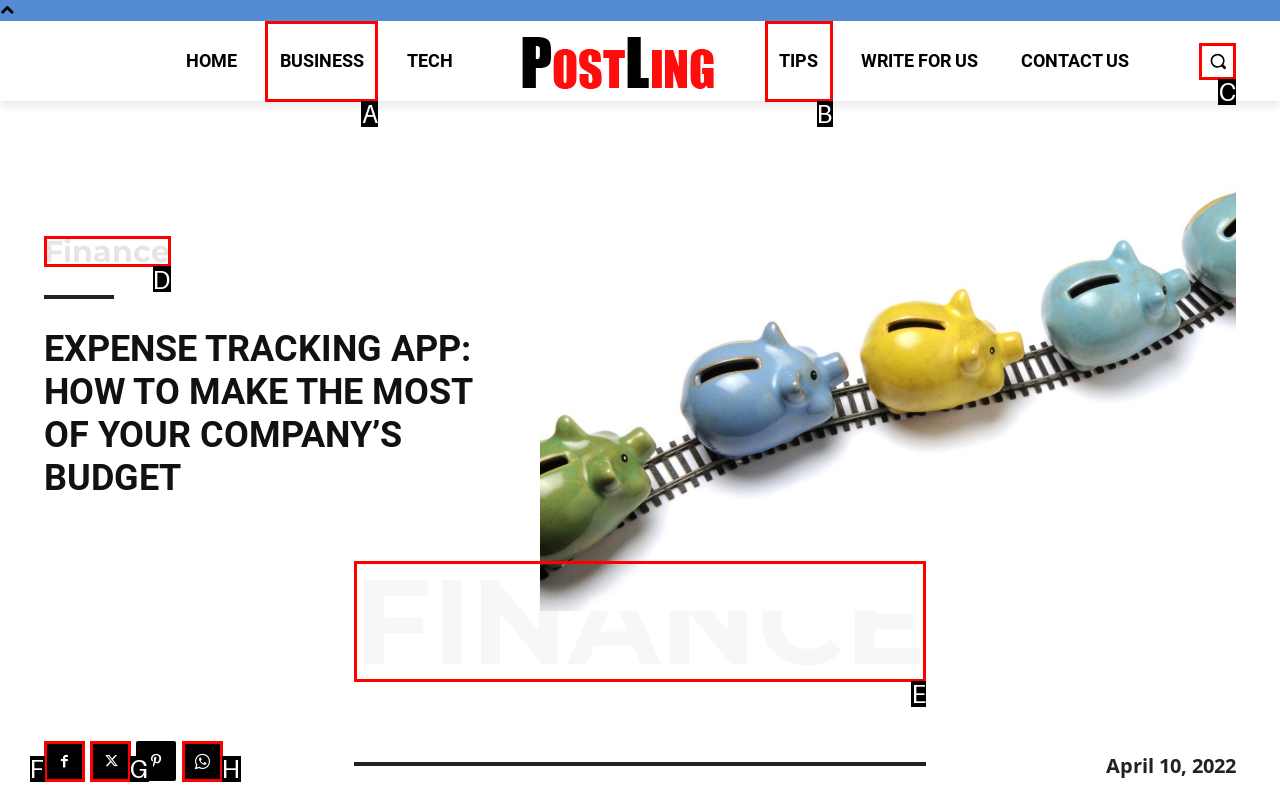Select the HTML element that corresponds to the description: Finance
Reply with the letter of the correct option from the given choices.

E